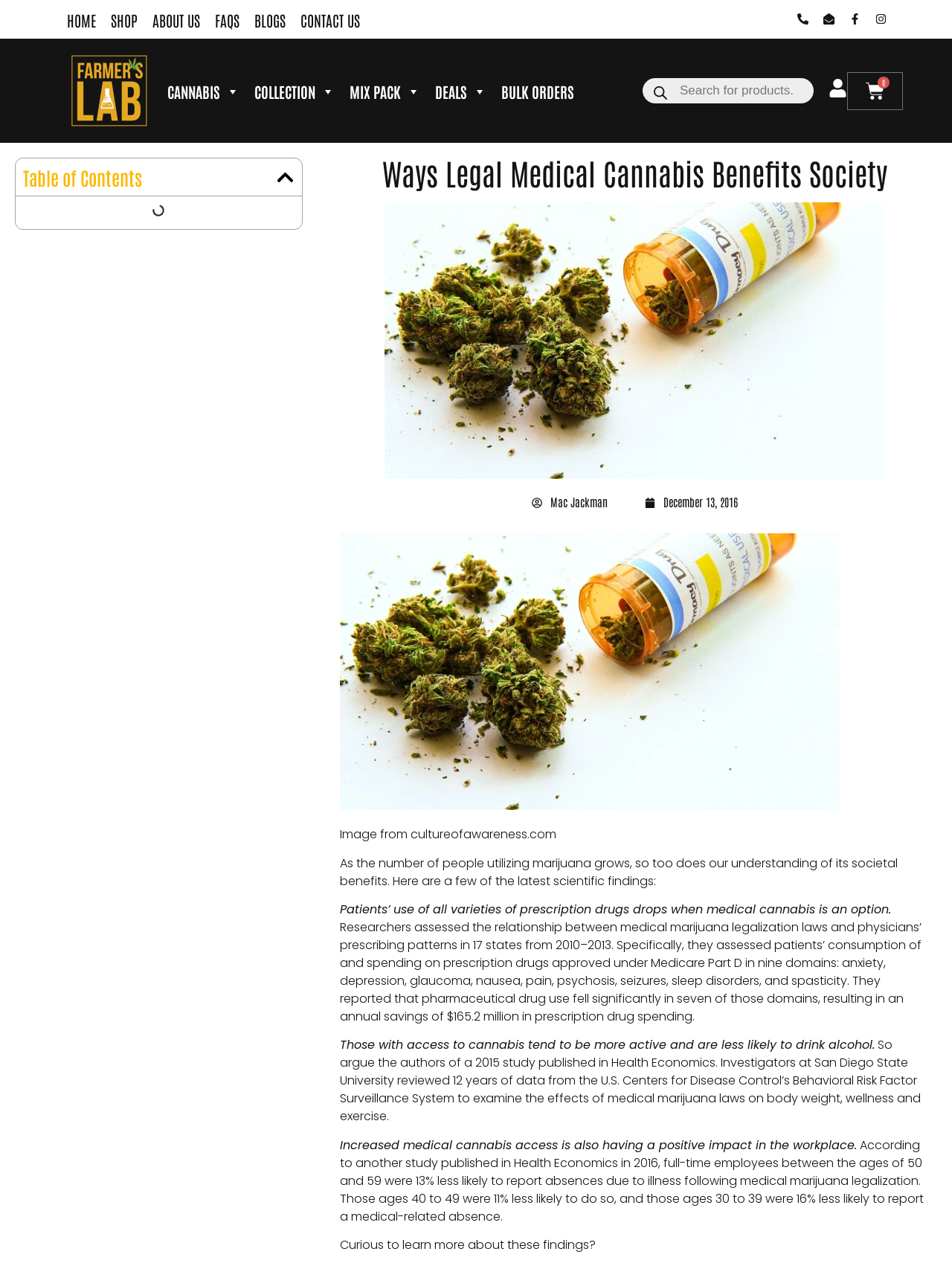Can you identify the bounding box coordinates of the clickable region needed to carry out this instruction: 'Contact us through phone'? The coordinates should be four float numbers within the range of 0 to 1, stated as [left, top, right, bottom].

[0.832, 0.006, 0.855, 0.024]